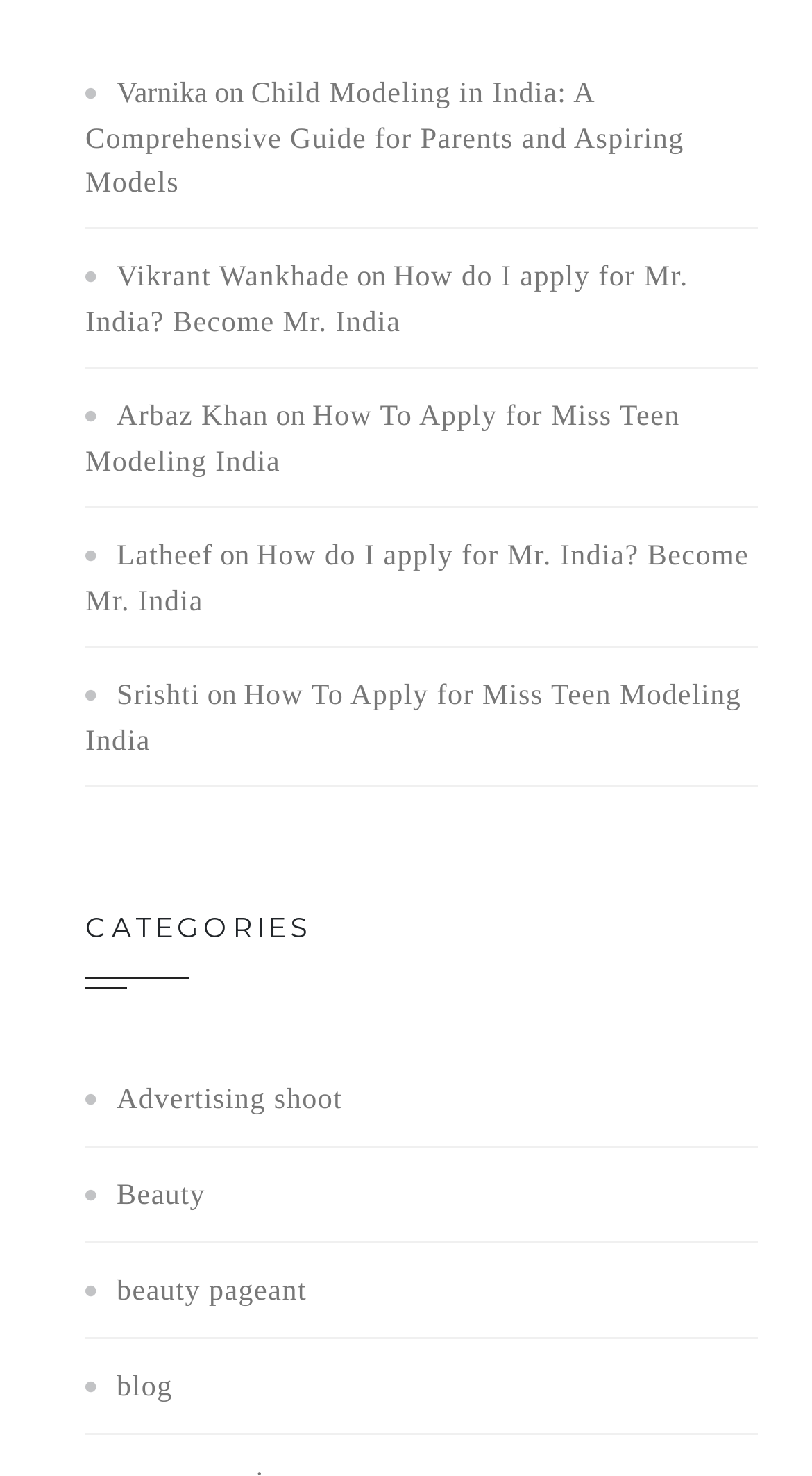What categories are listed on the webpage?
Refer to the image and offer an in-depth and detailed answer to the question.

The webpage lists several categories, including 'Advertising shoot', 'Beauty', 'beauty pageant', 'blog', and others, which suggests that the content is organized by these categories.